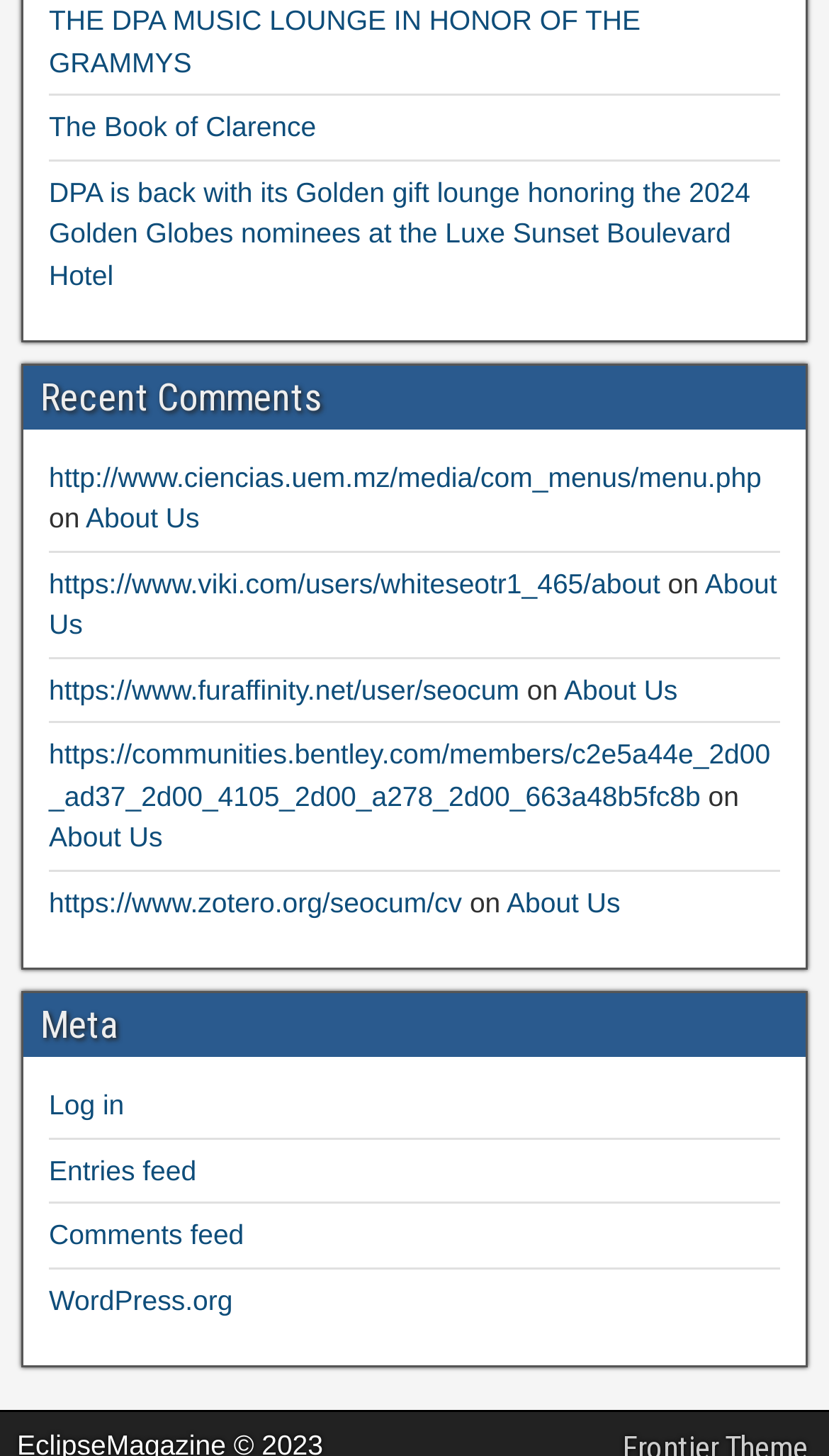Carefully observe the image and respond to the question with a detailed answer:
What is the name of the hotel mentioned?

The question asks for the name of the hotel mentioned on the webpage. The second link element contains the text 'DPA is back with its Golden gift lounge honoring the 2024 Golden Globes nominees at the Luxe Sunset Boulevard Hotel', which provides the answer.